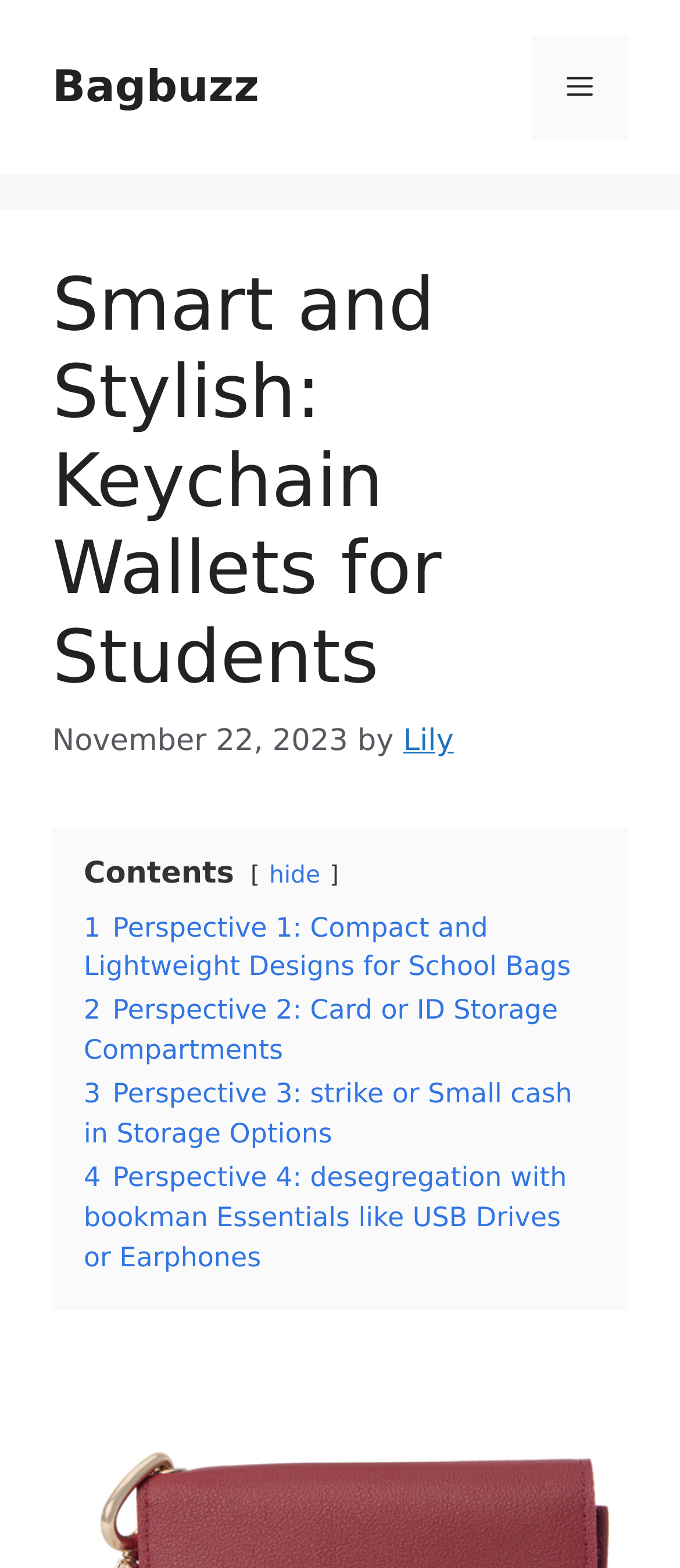Pinpoint the bounding box coordinates of the area that should be clicked to complete the following instruction: "View Perspective 1: Compact and Lightweight Designs for School Bags". The coordinates must be given as four float numbers between 0 and 1, i.e., [left, top, right, bottom].

[0.123, 0.581, 0.839, 0.627]